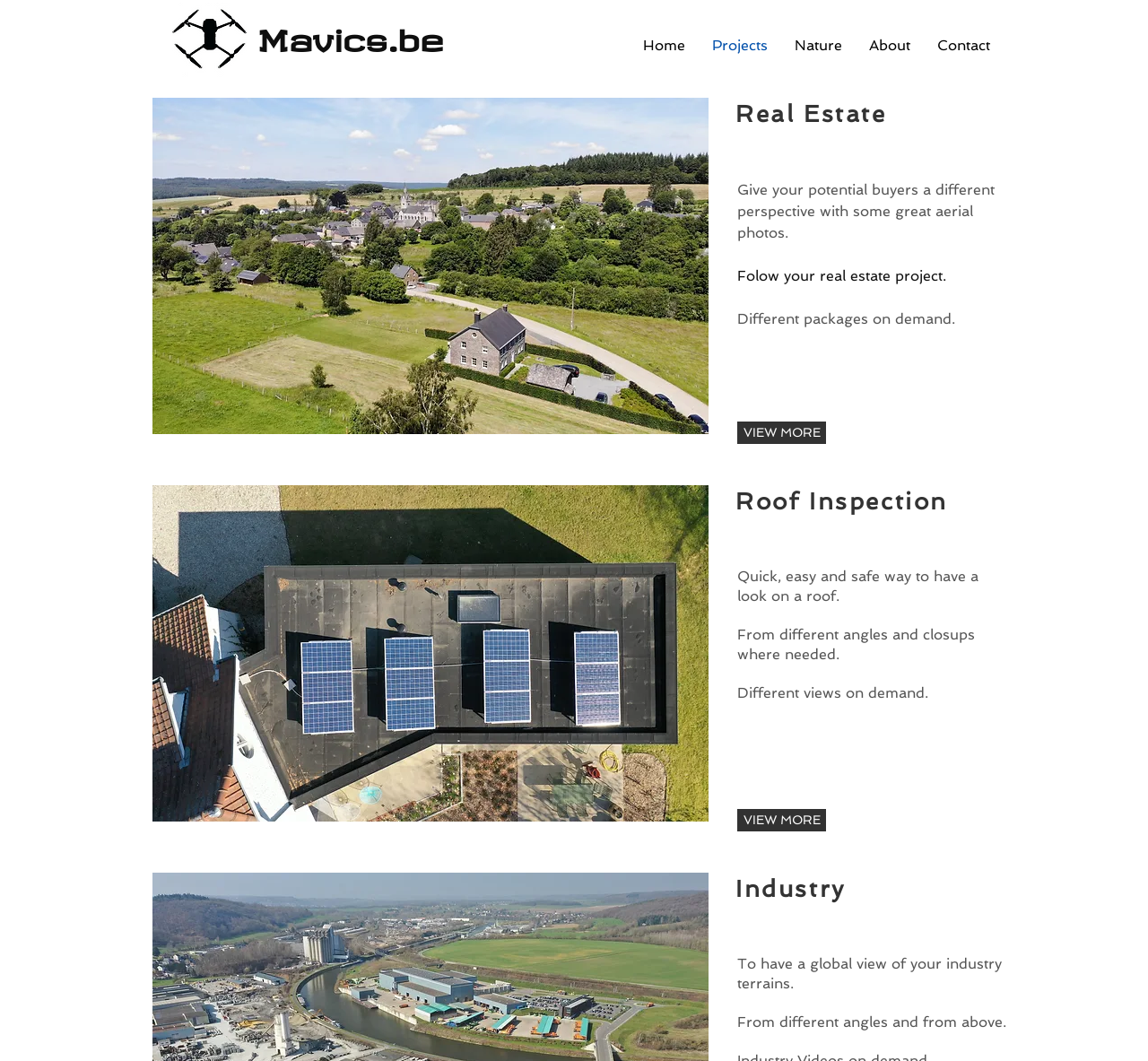Locate the bounding box coordinates of the clickable area needed to fulfill the instruction: "Click the 'Contact' button".

[0.805, 0.028, 0.874, 0.058]